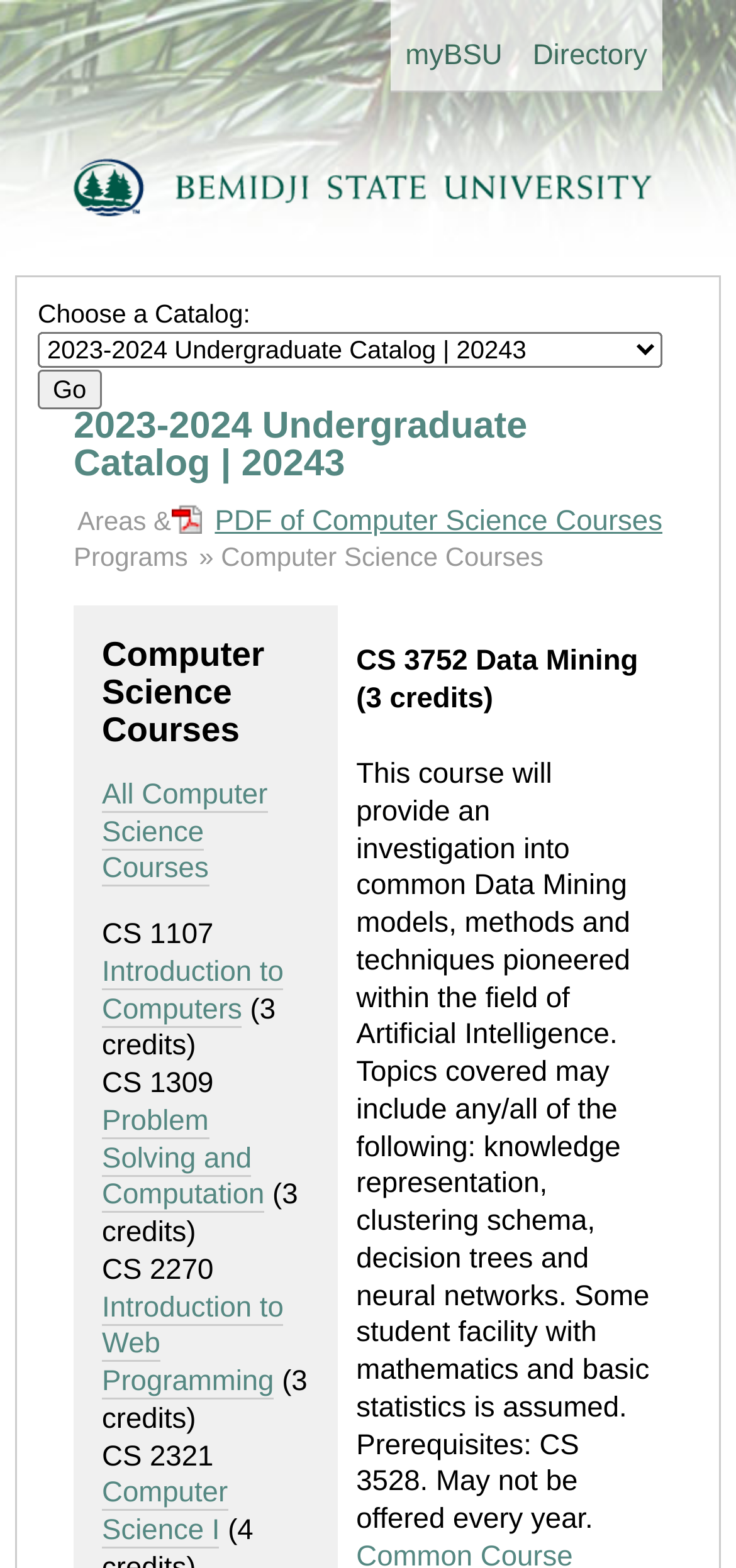Analyze the image and give a detailed response to the question:
How many links are there in the 'Computer Science Courses' section?

The 'Computer Science Courses' section on the webpage contains four links: 'All Computer Science Courses', 'Introduction to Computers', 'Problem Solving and Computation', and 'Introduction to Web Programming'.